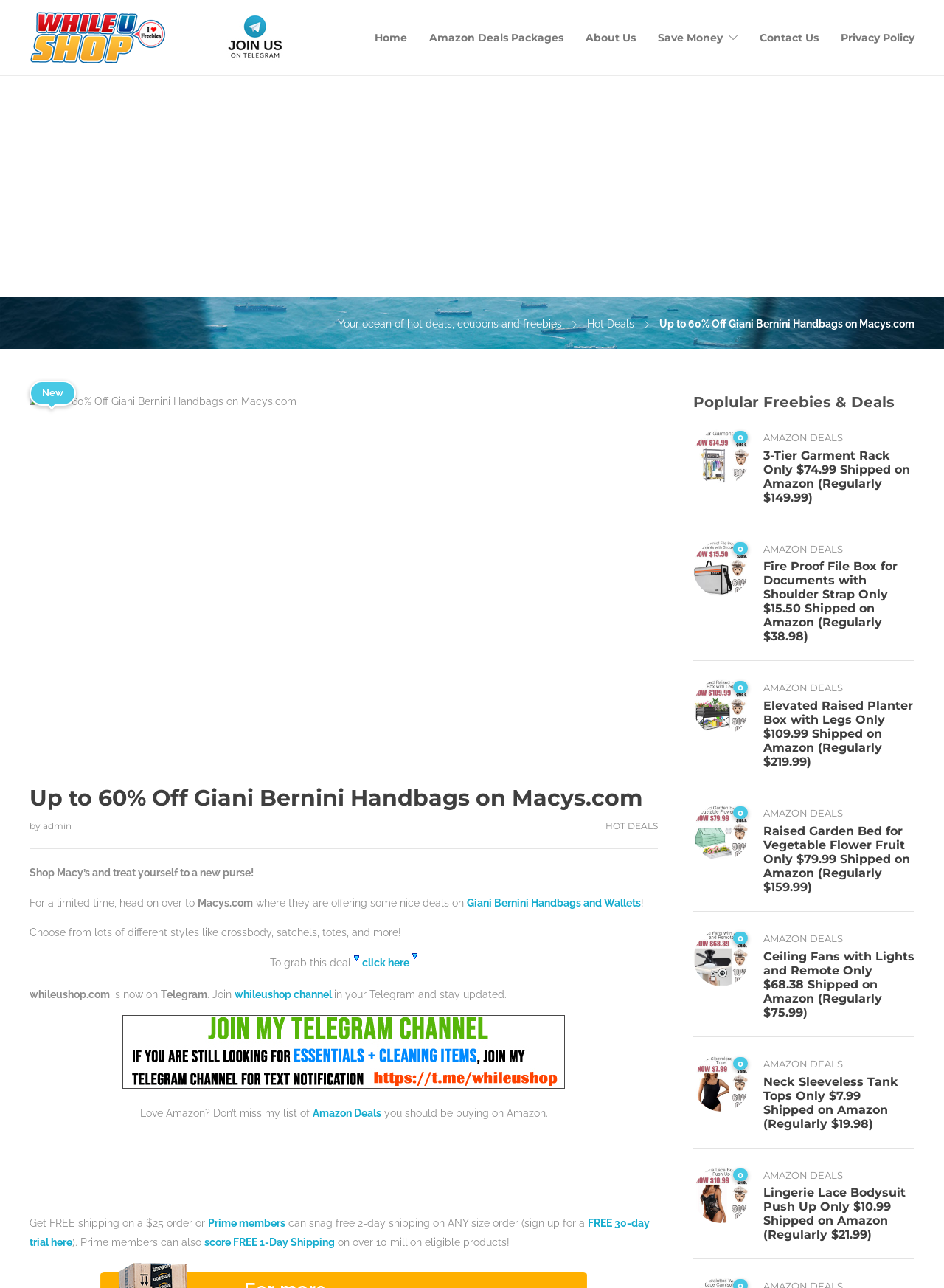Please answer the following question using a single word or phrase: 
What types of handbags are available on Macys.com?

Crossbody, satchels, totes, and more